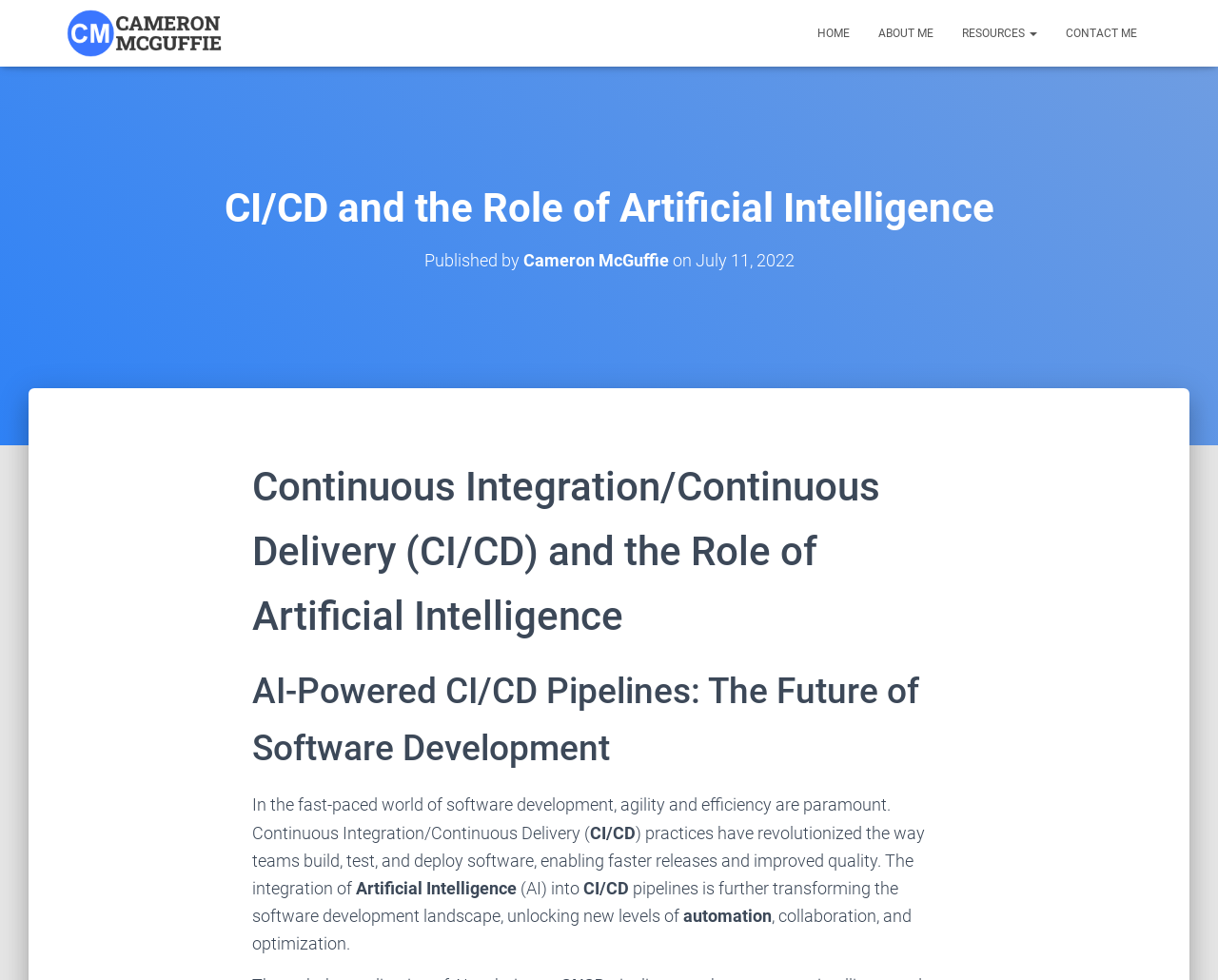Please study the image and answer the question comprehensively:
How many main sections are there in the article?

The number of main sections in the article can be determined by looking at the headings and subheadings on the webpage, which indicate that there are three main sections: 'CI/CD and the Role of Artificial Intelligence', 'AI-Powered CI/CD Pipelines: The Future of Software Development', and the rest of the article.